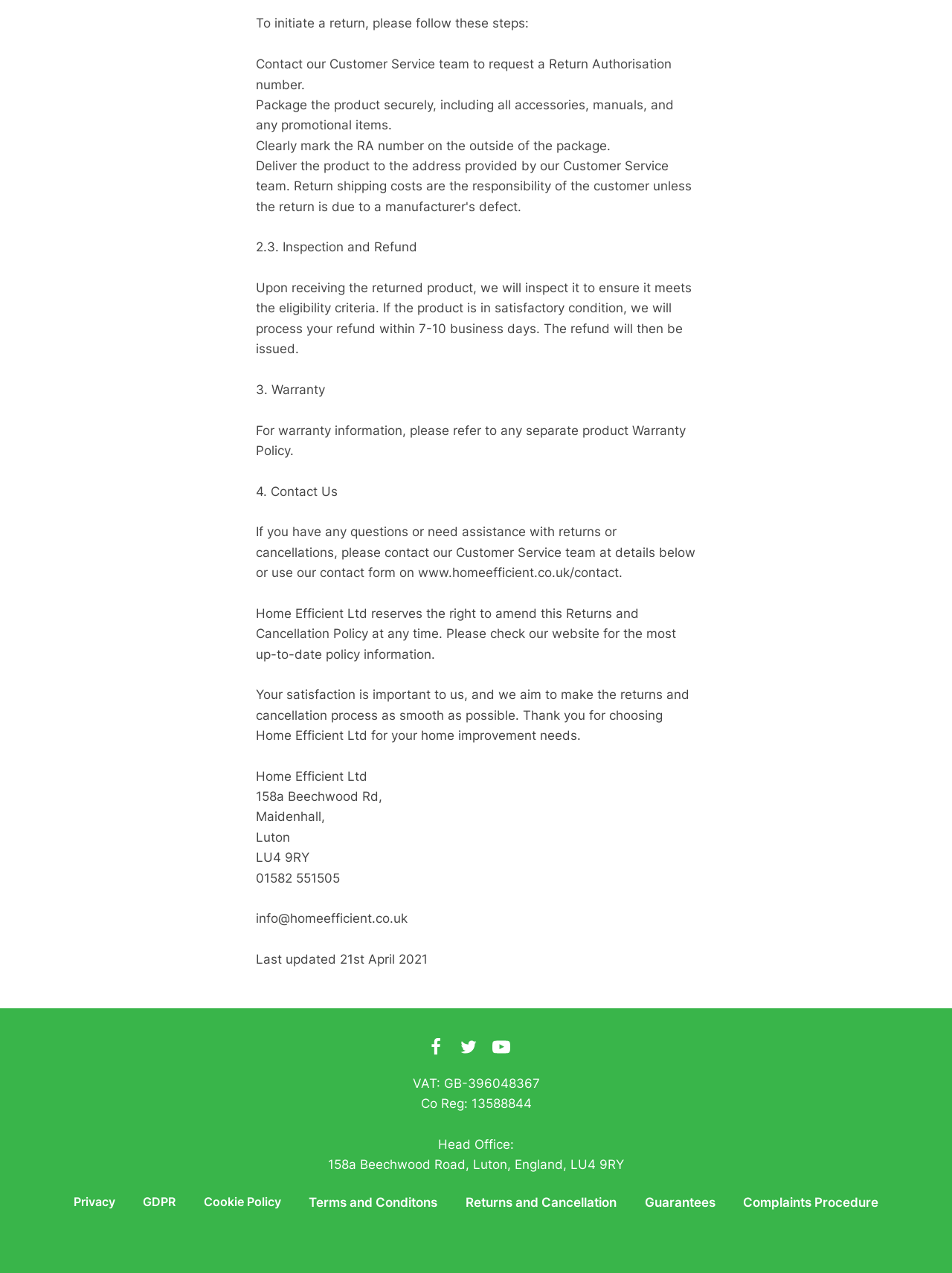Give a short answer using one word or phrase for the question:
What is the first step to initiate a return?

Contact Customer Service